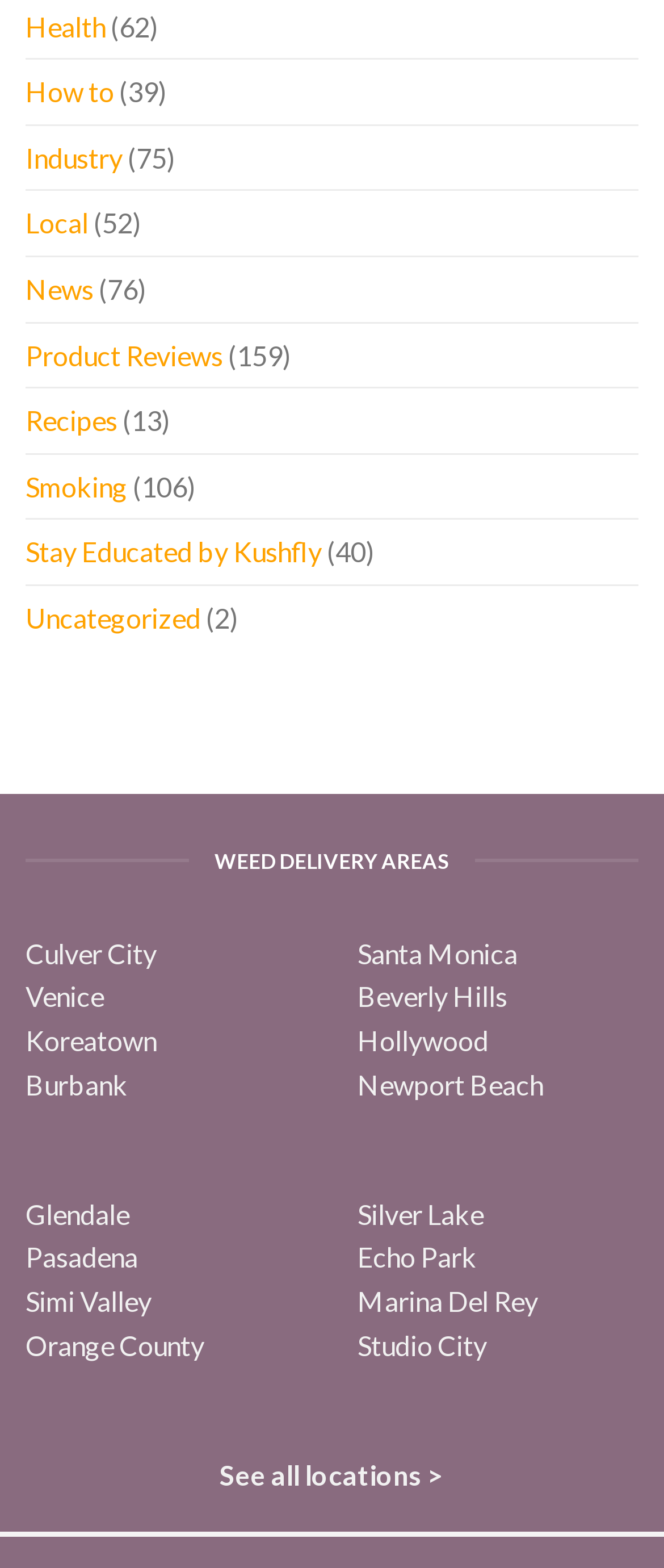Respond to the question below with a concise word or phrase:
What is the category of 'Culver City'?

WEED DELIVERY AREAS